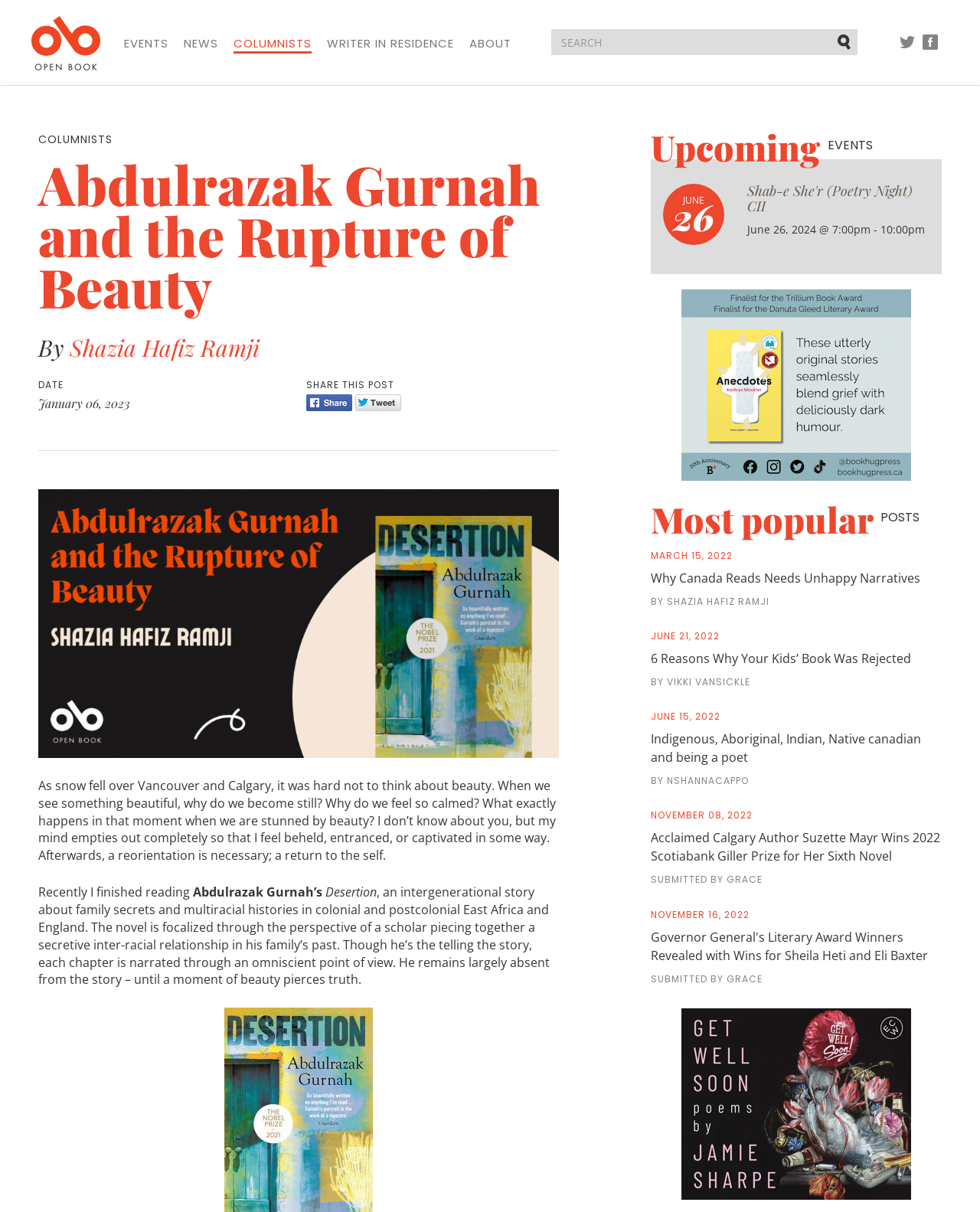Provide a thorough description of the webpage you see.

This webpage is about a literary article titled "Abdulrazak Gurnah and the Rupture of Beauty" by Shazia Hafiz Ramji. At the top, there is a navigation menu with links to "EVENTS", "NEWS", "COLUMNISTS", "WRITER IN RESIDENCE", and "ABOUT". On the right side of the navigation menu, there are social media links to "TWITTER" and "FACEBOOK", as well as a search box.

Below the navigation menu, there is a header section with the title of the article, the author's name, and the date "January 06, 2023". There are also links to share the post on Facebook and Twitter.

The main content of the article is a long text that discusses the concept of beauty and its effects on people. The text is divided into several paragraphs, with the first paragraph talking about how snowfall in Vancouver and Calgary made the author think about beauty. The subsequent paragraphs discuss the author's experience of reading Abdulrazak Gurnah's novel "Desertion" and how it relates to the concept of beauty.

On the right side of the article, there is a section titled "Upcoming EVENTS" that lists an event called "Shab-e She'r (Poetry Night) CII" on June 26, 2024. Below this section, there is an advertisement for a book titled "Anecdotes" by Kathryn Mockler.

Further down the page, there is a section titled "Most popular POSTS" that lists several articles, including "Why Canada Reads Needs Unhappy Narratives", "6 Reasons Why Your Kids’ Book Was Rejected", "Indigenous, Aboriginal, Indian, Native canadian and being a poet", "Acclaimed Calgary Author Suzette Mayr Wins 2022 Scotiabank Giller Prize for Her Sixth Novel", and "Governor General's Literary Award Winners Revealed with Wins for Sheila Heti and Eli Baxter".

At the bottom of the page, there is another advertisement for a poetry collection titled "Get Well Soon" by Jamie Sharpe.